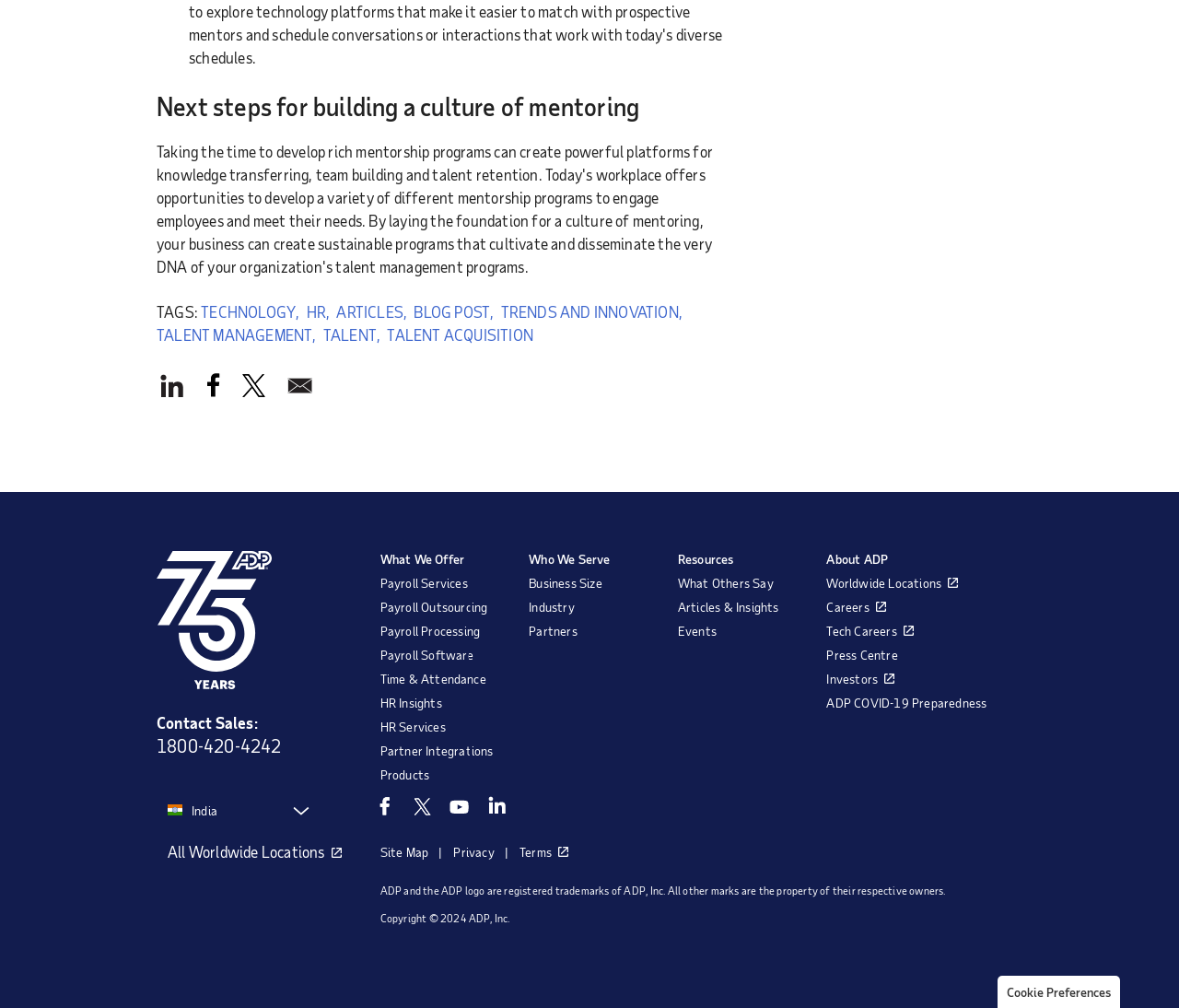Identify the bounding box for the described UI element: "Business Size".

[0.449, 0.57, 0.511, 0.586]